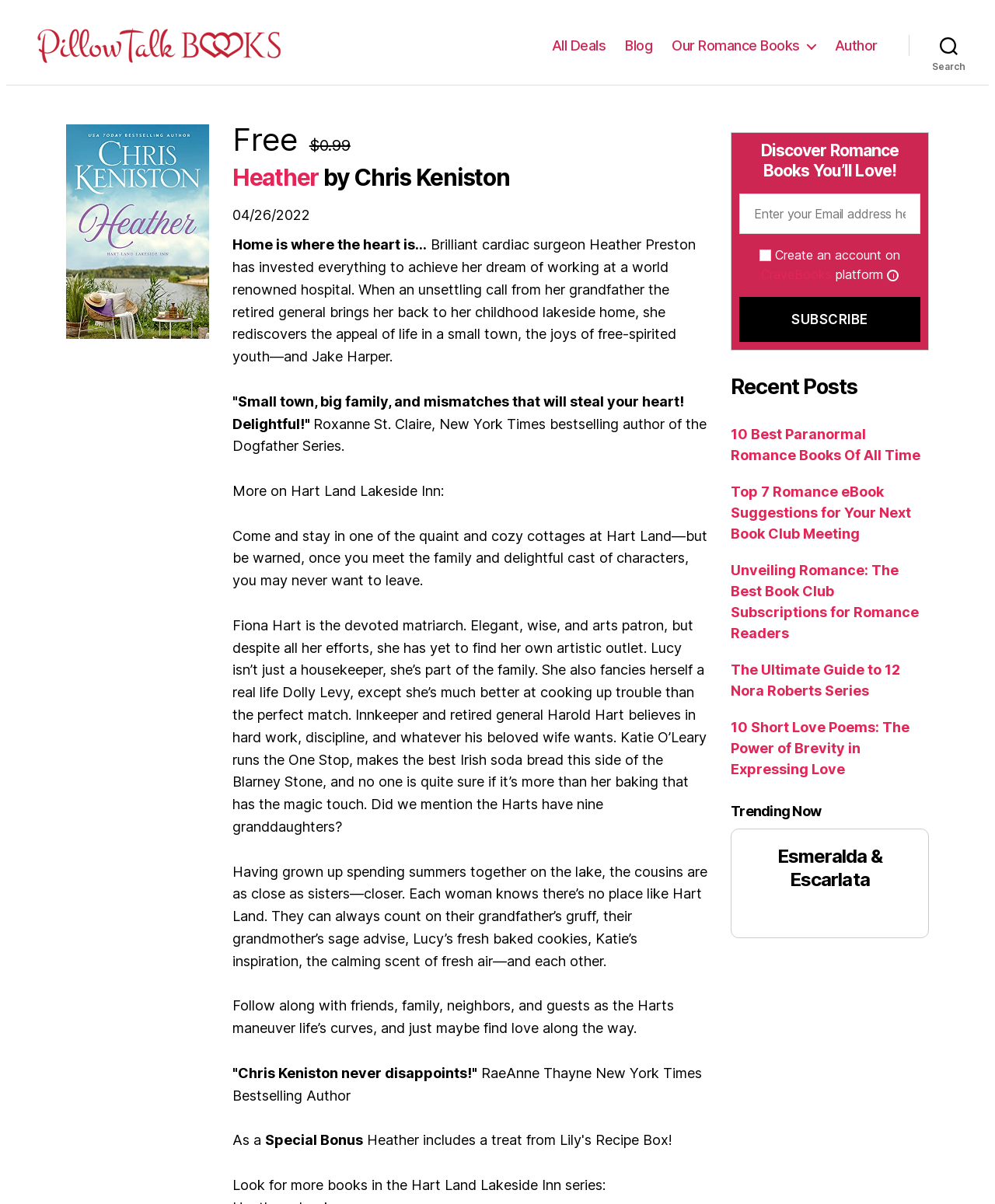How many granddaughters do the Harts have?
Examine the image and provide an in-depth answer to the question.

The question asks for the number of granddaughters the Harts have. By reading the text 'Did we mention the Harts have nine granddaughters?', I can infer that the Harts have nine granddaughters.